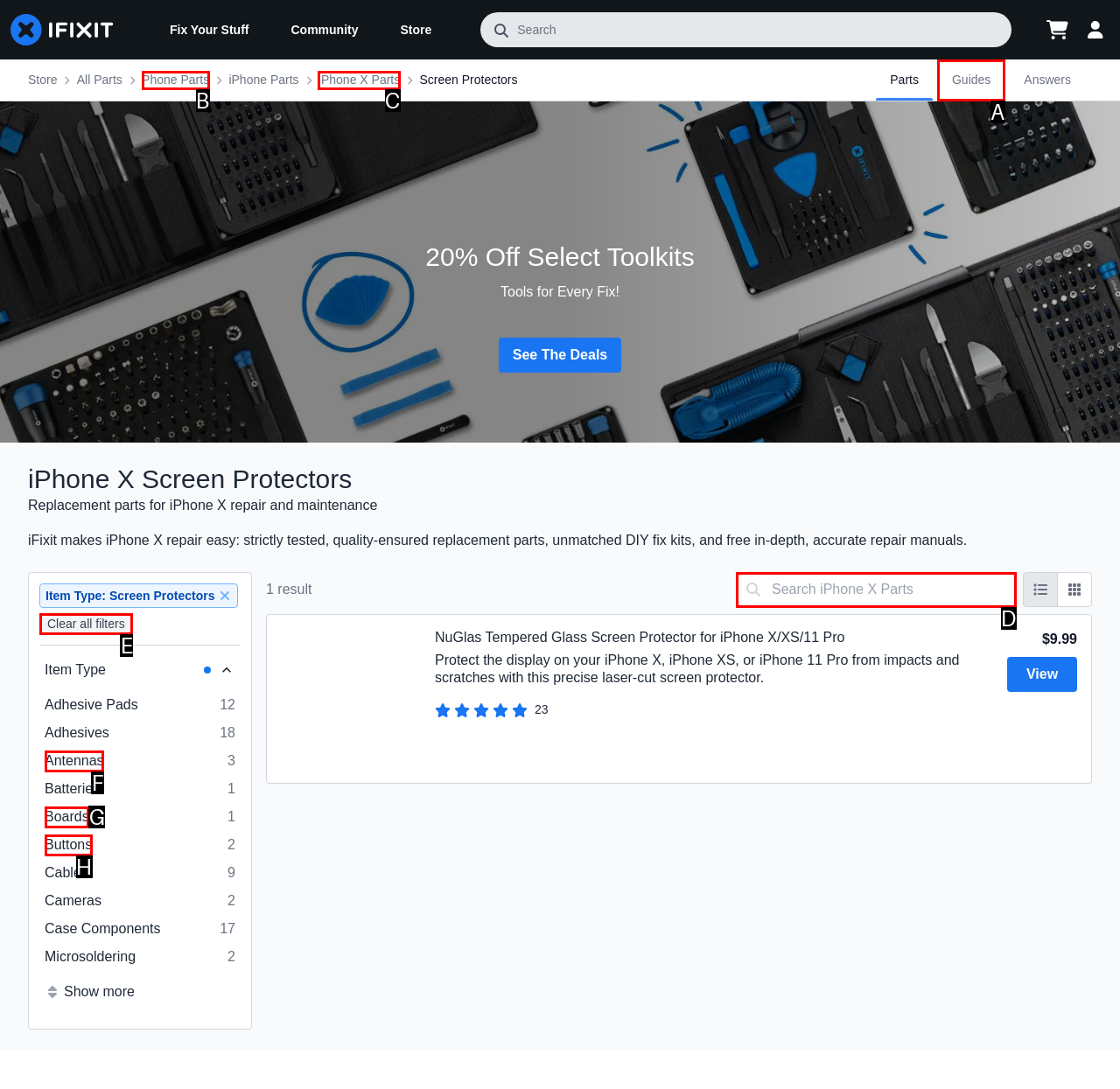Select the letter of the option that corresponds to: Clear all filters
Provide the letter from the given options.

E